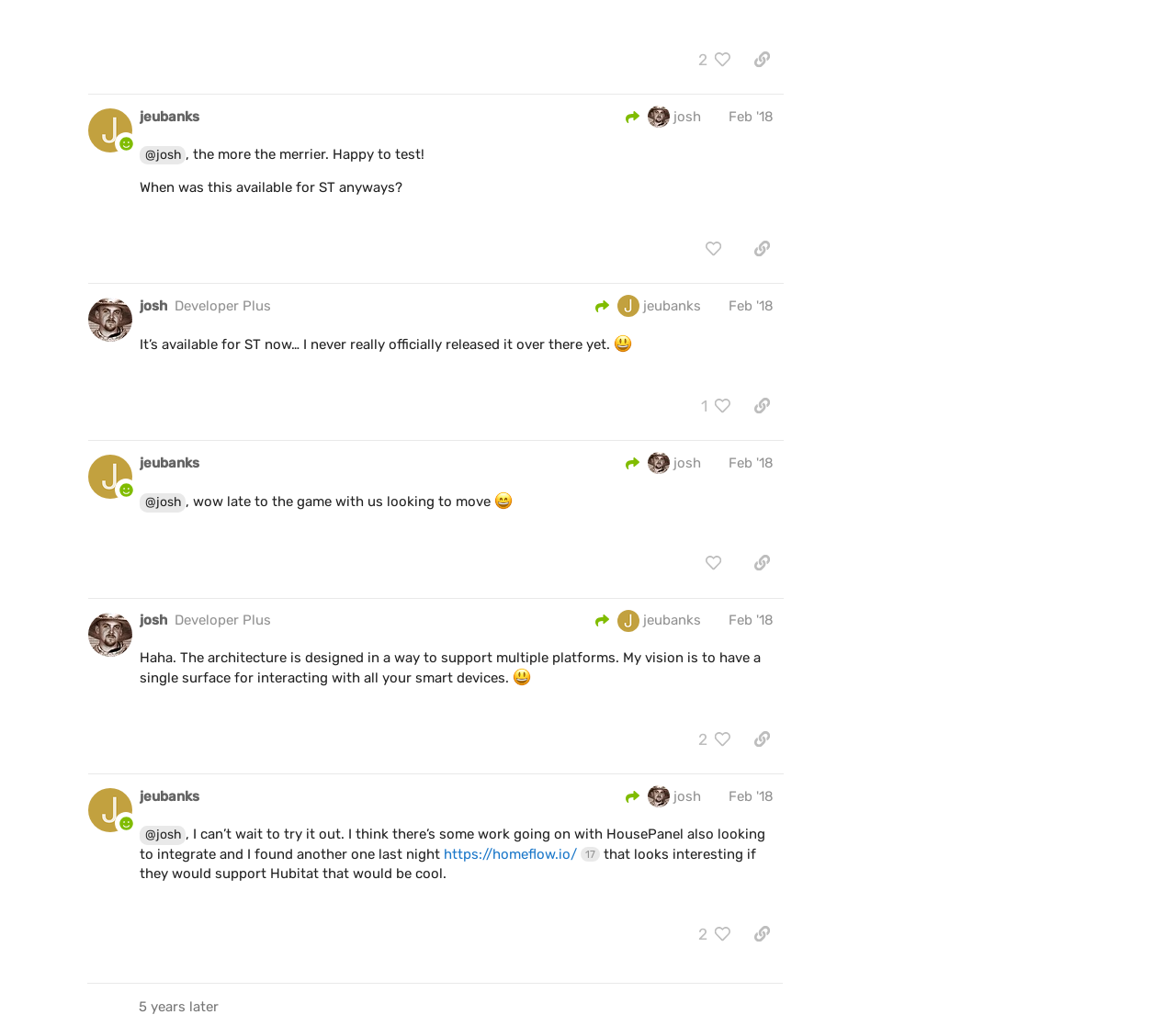What is the purpose of the button 'copy a link to this post to clipboard'?
Please give a detailed and thorough answer to the question, covering all relevant points.

The button 'copy a link to this post to clipboard' is present in each post region and its purpose is to allow users to copy a link to the post to their clipboard.